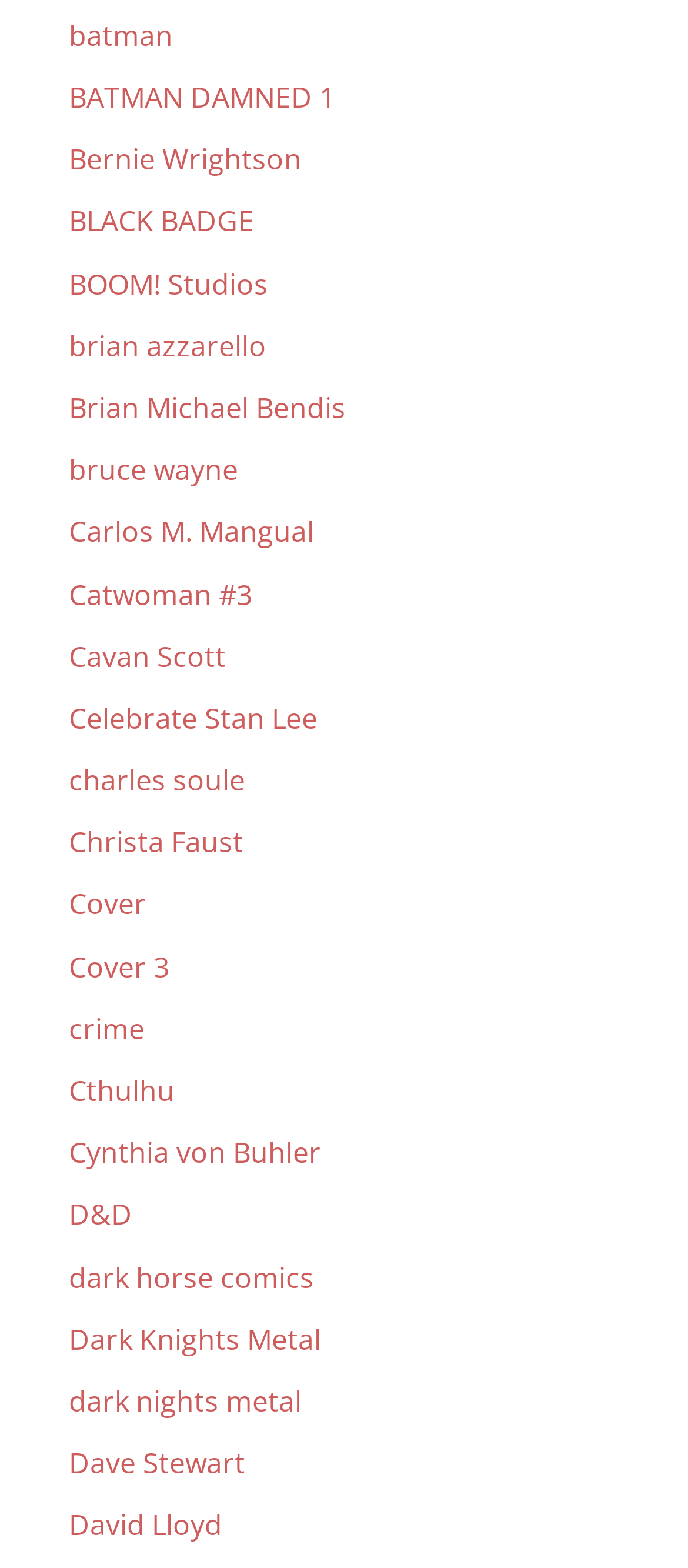Please locate the clickable area by providing the bounding box coordinates to follow this instruction: "Read about Bruce Wayne".

[0.1, 0.287, 0.346, 0.312]